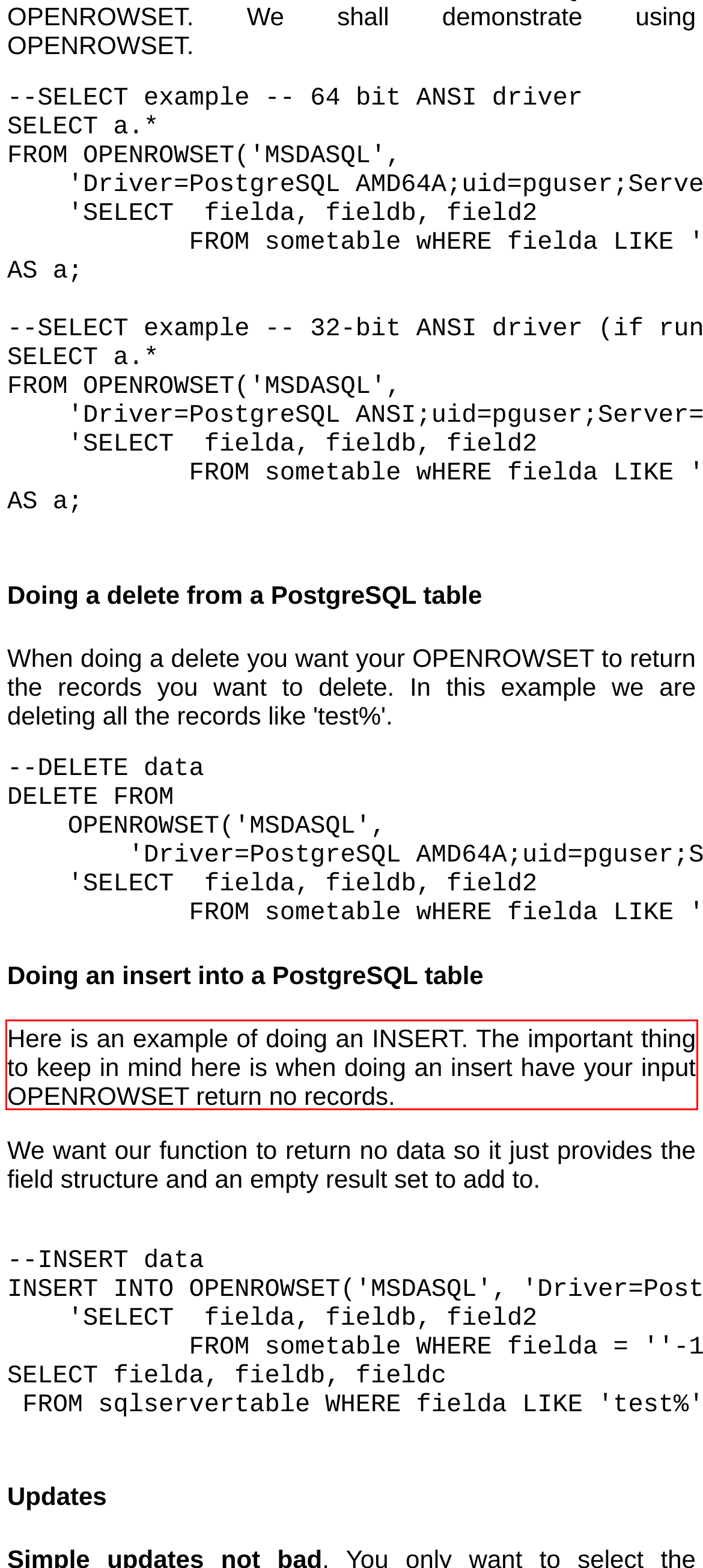Examine the screenshot of the webpage, locate the red bounding box, and generate the text contained within it.

Here is an example of doing an INSERT. The important thing to keep in mind here is when doing an insert have your input OPENROWSET return no records.